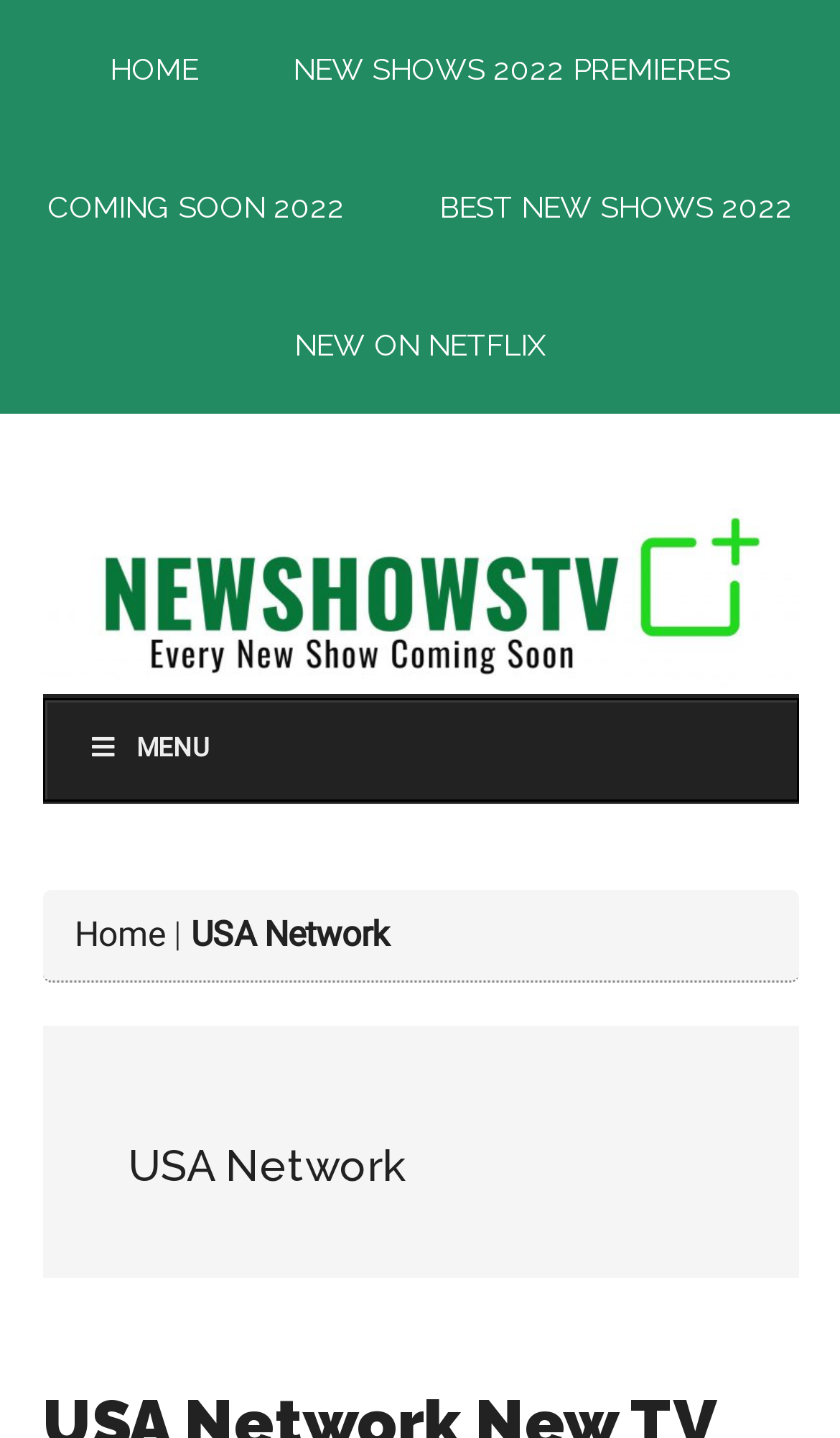What is the title of the secondary navigation menu? Refer to the image and provide a one-word or short phrase answer.

MENU